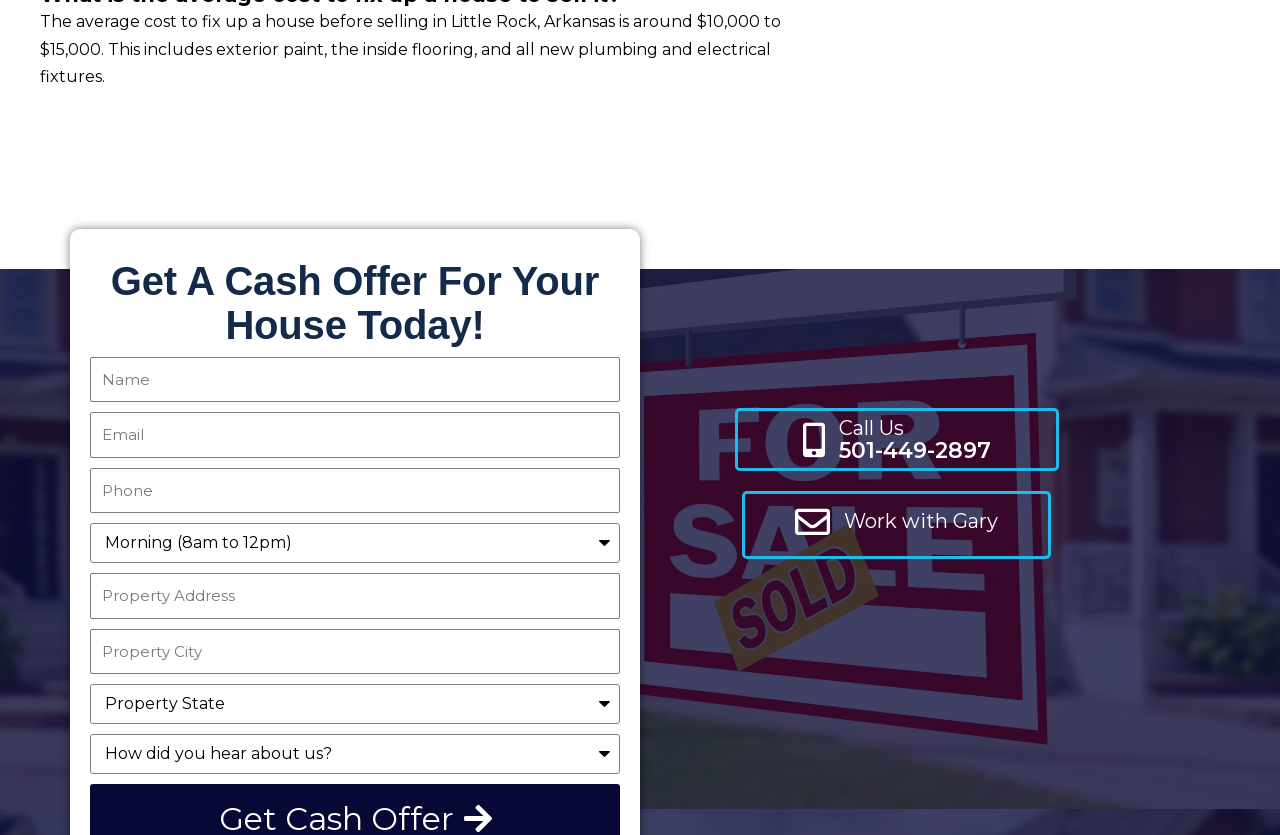Find the bounding box coordinates of the element's region that should be clicked in order to follow the given instruction: "Enter your name". The coordinates should consist of four float numbers between 0 and 1, i.e., [left, top, right, bottom].

[0.07, 0.427, 0.484, 0.482]